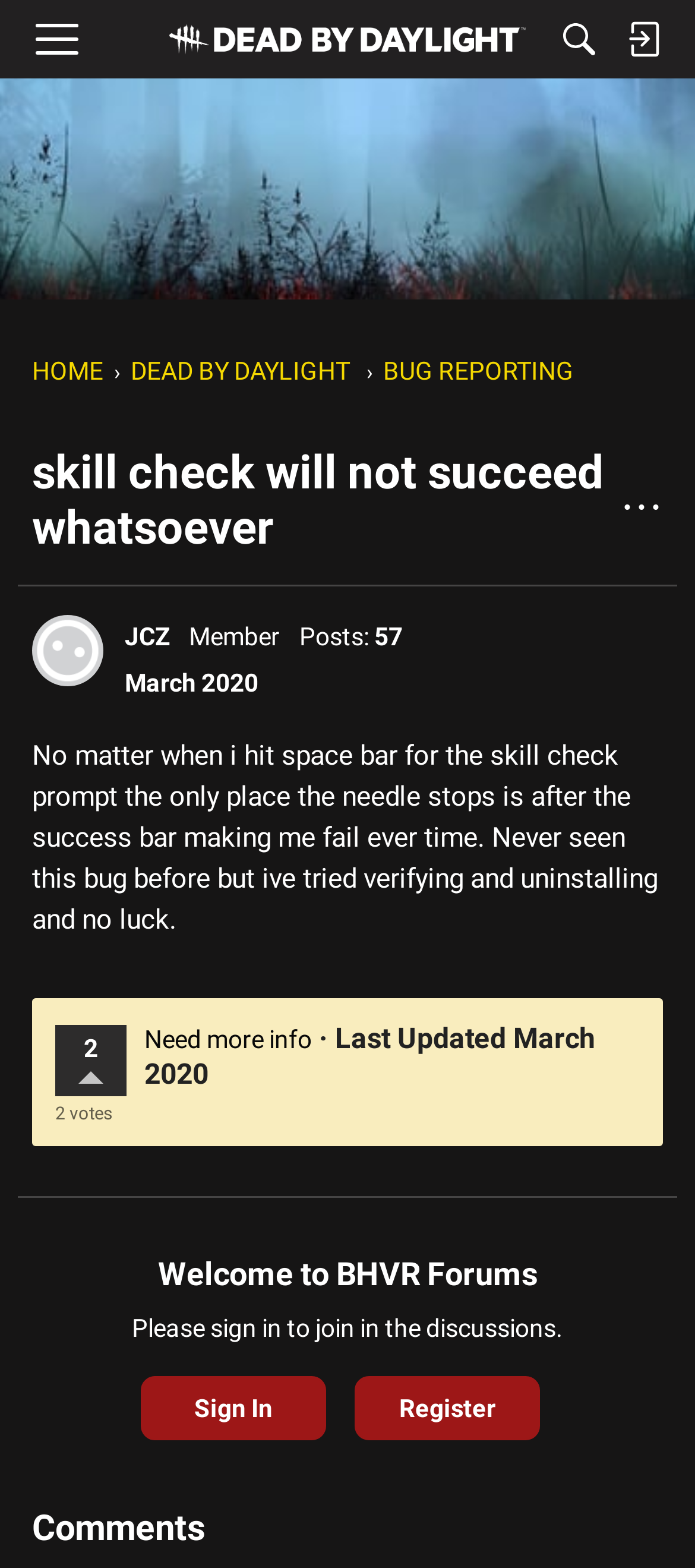Please find the bounding box coordinates of the clickable region needed to complete the following instruction: "View the 'Options'". The bounding box coordinates must consist of four float numbers between 0 and 1, i.e., [left, top, right, bottom].

[0.892, 0.311, 0.954, 0.338]